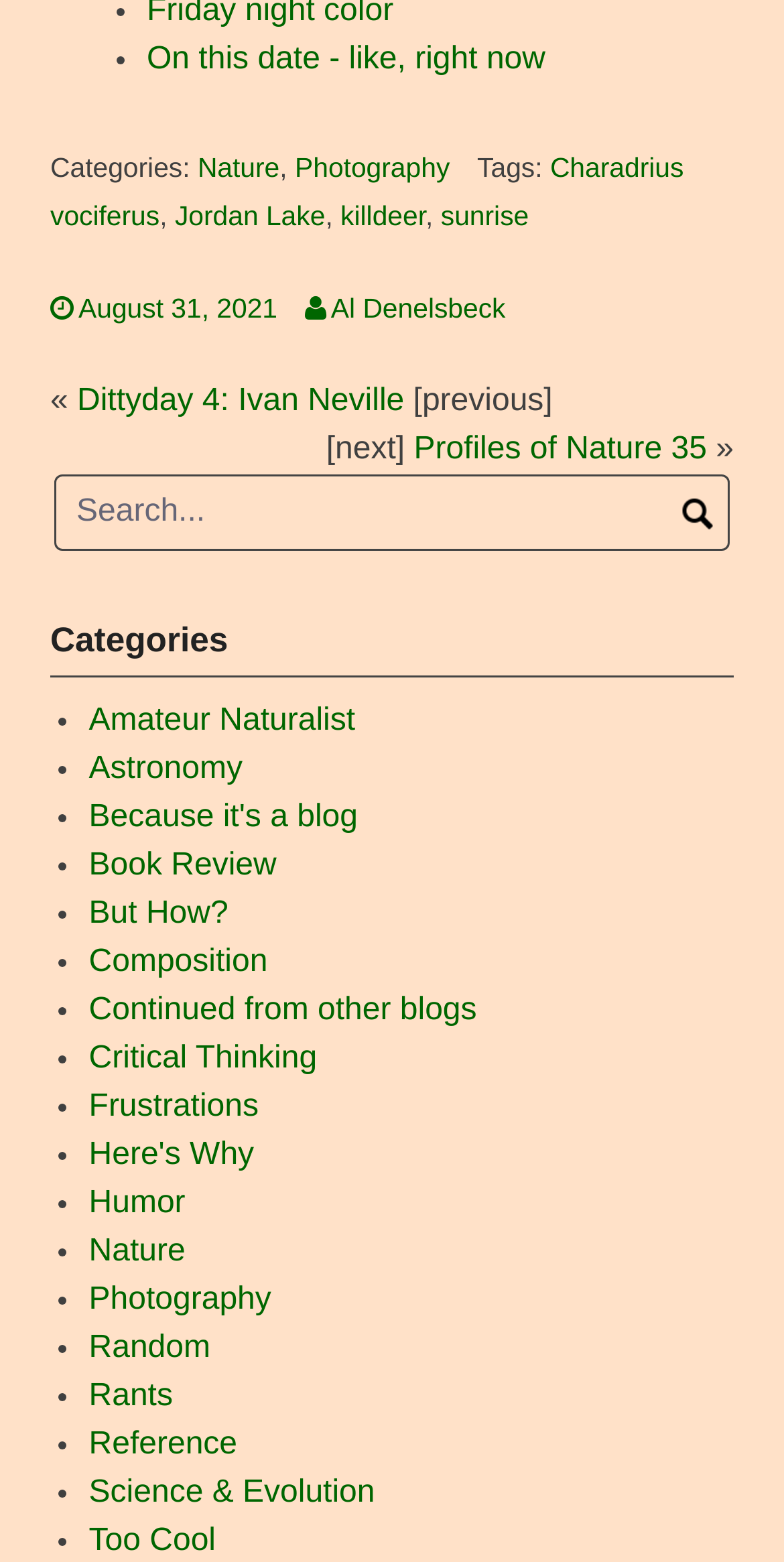Determine the bounding box coordinates of the clickable element to complete this instruction: "Search for something". Provide the coordinates in the format of four float numbers between 0 and 1, [left, top, right, bottom].

[0.069, 0.304, 0.931, 0.353]